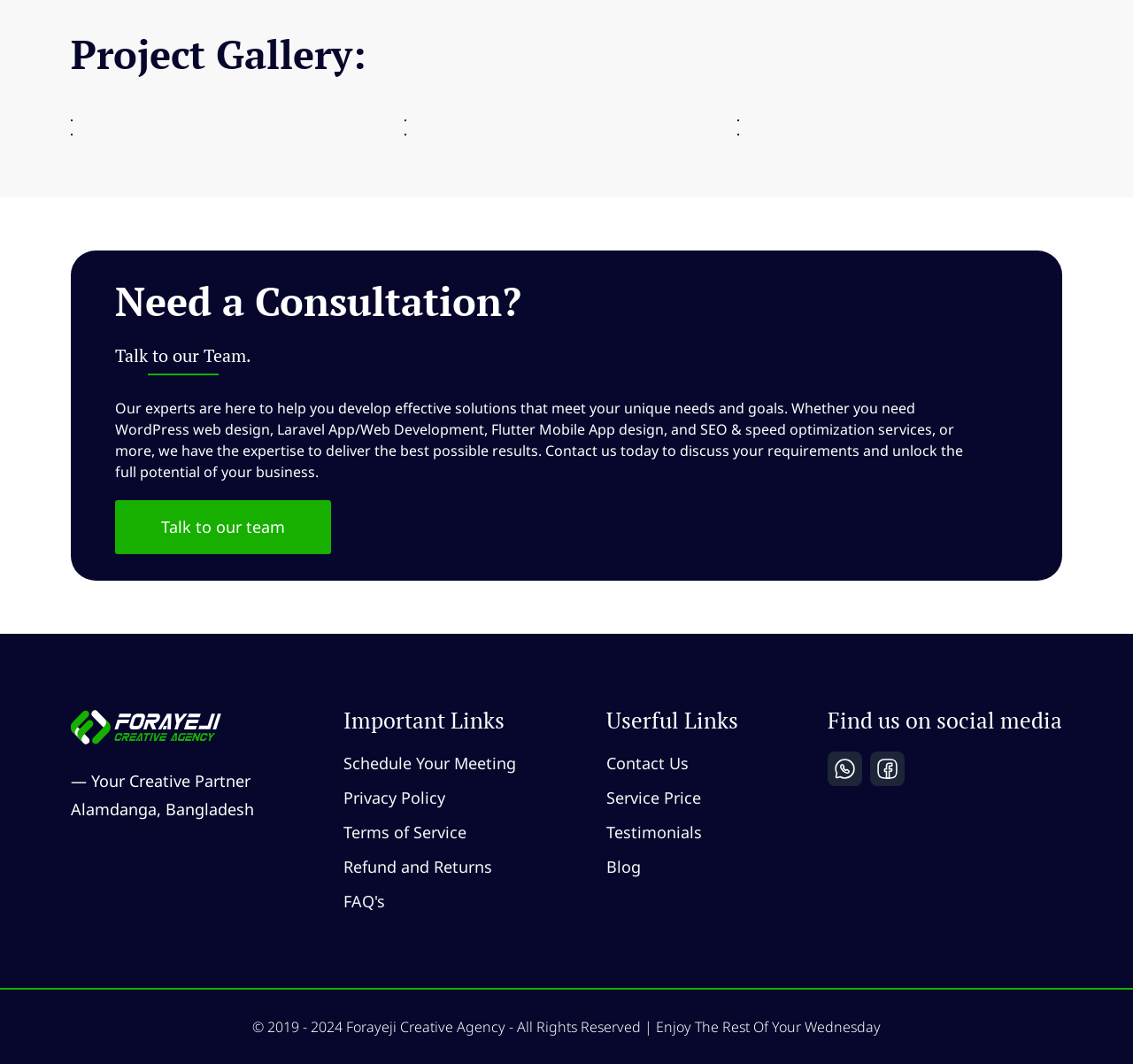Answer the following query with a single word or phrase:
What is the location of the agency?

Alamdanga, Bangladesh